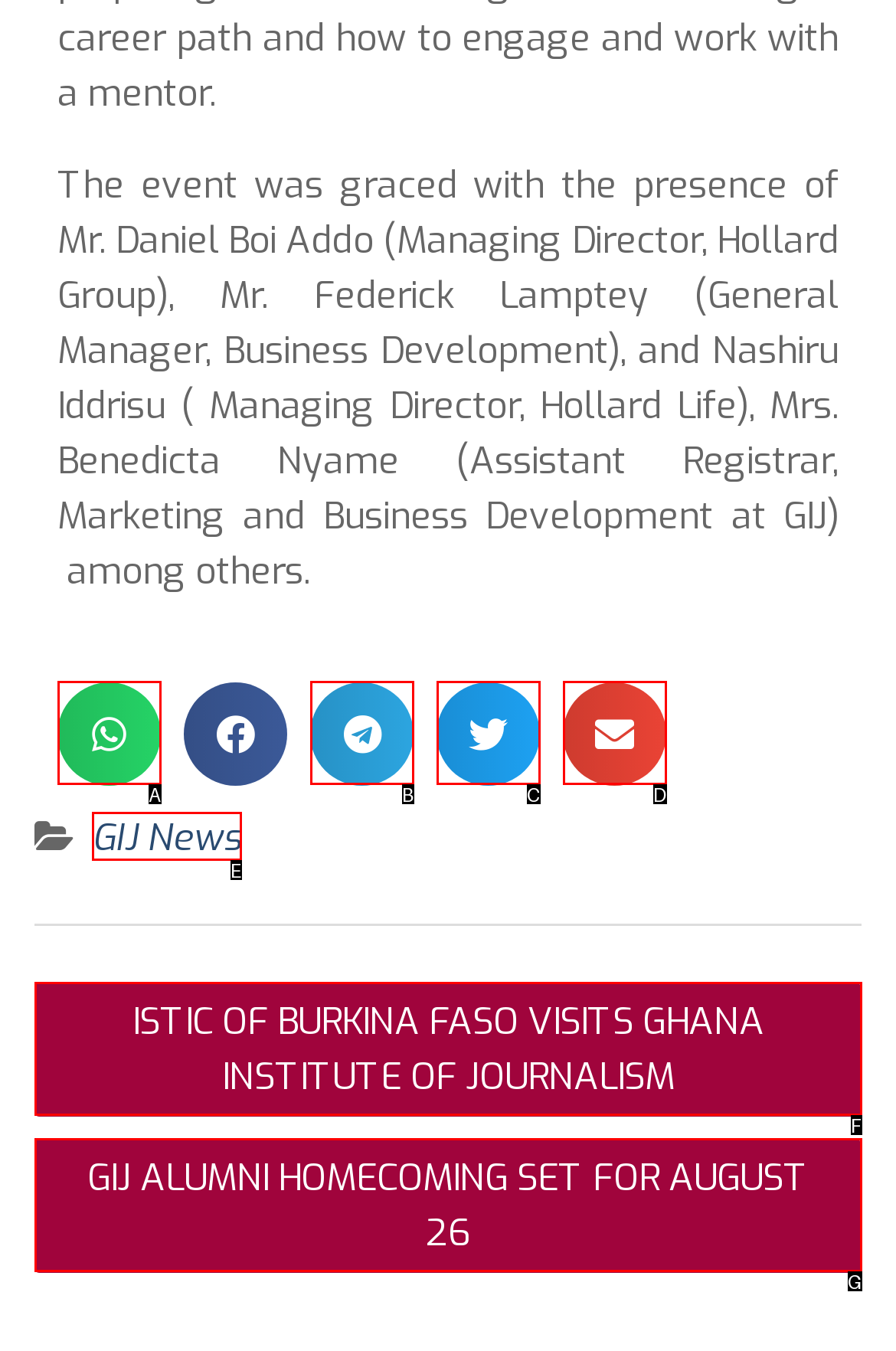Given the description: GIJ News, choose the HTML element that matches it. Indicate your answer with the letter of the option.

E